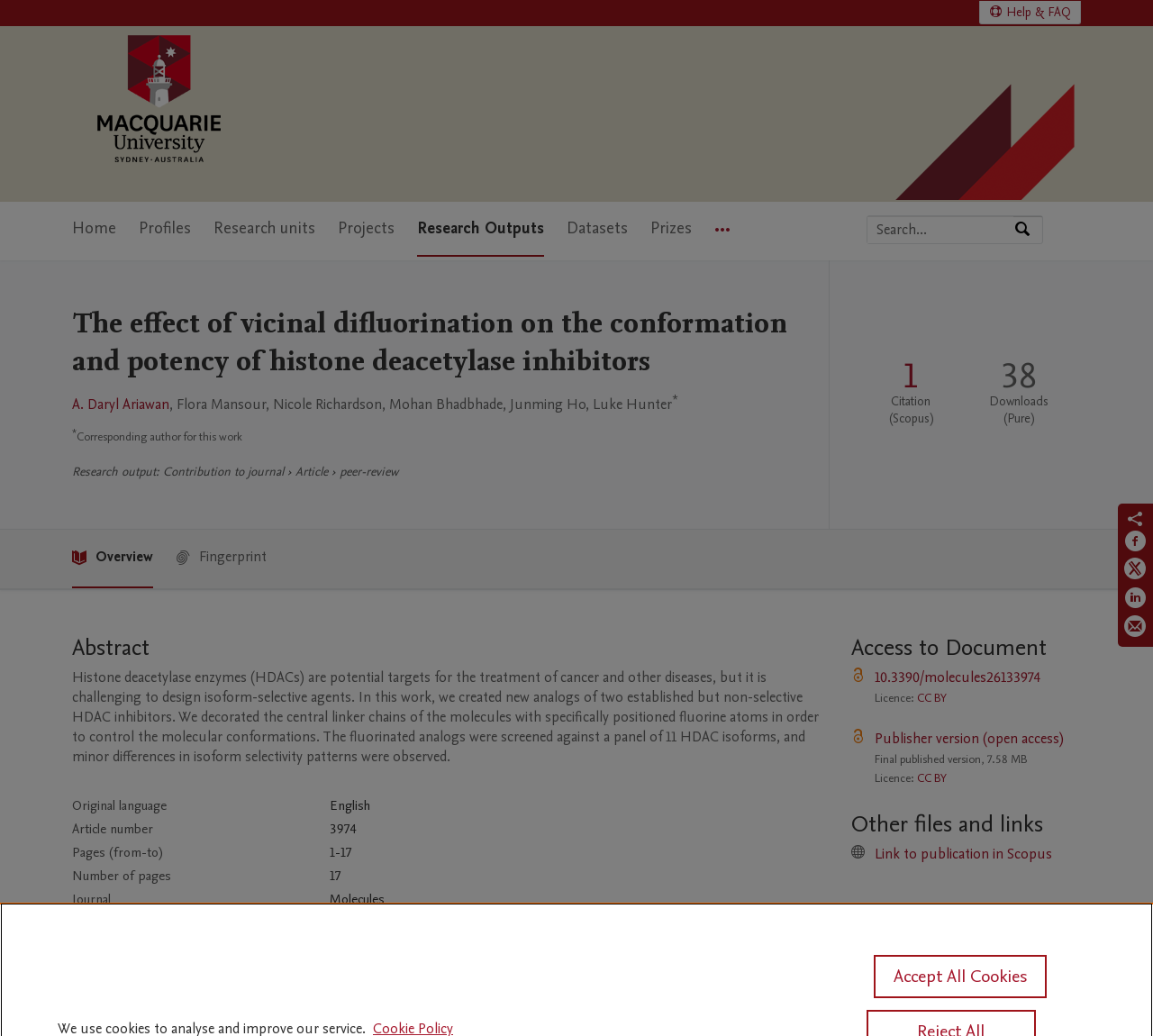What is the licence type of the document?
Refer to the image and provide a concise answer in one word or phrase.

CC BY